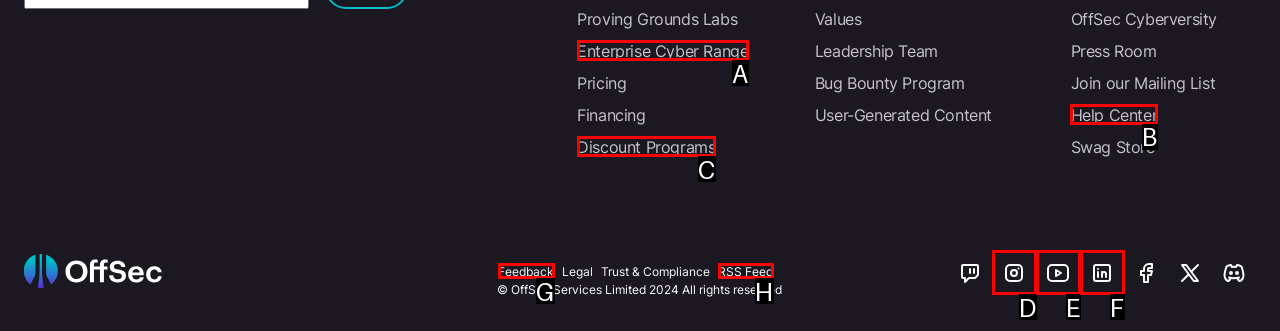Select the letter associated with the UI element you need to click to perform the following action: read the concert review
Reply with the correct letter from the options provided.

None